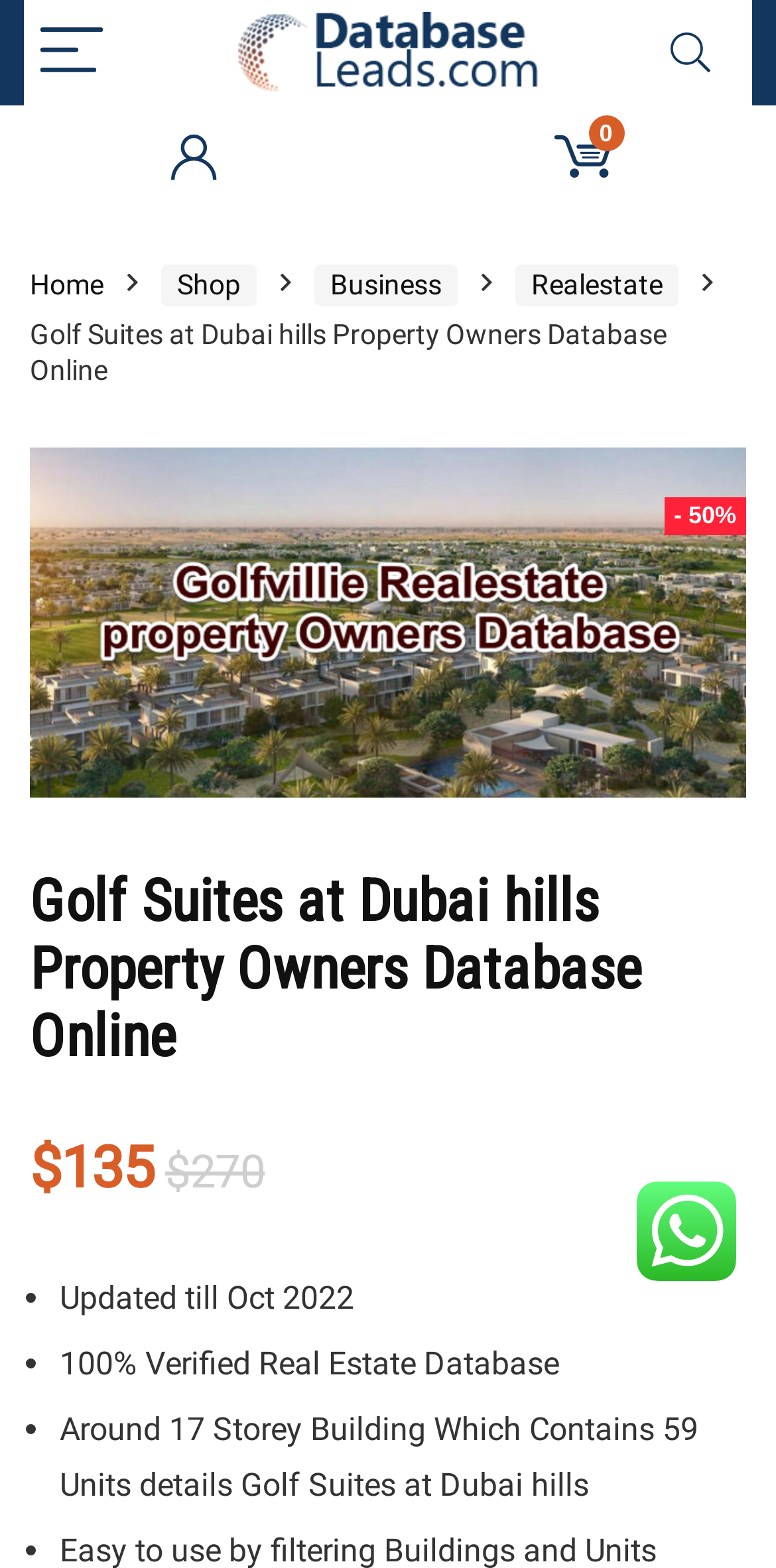Answer the question below using just one word or a short phrase: 
What is the discount percentage on the original price?

50%